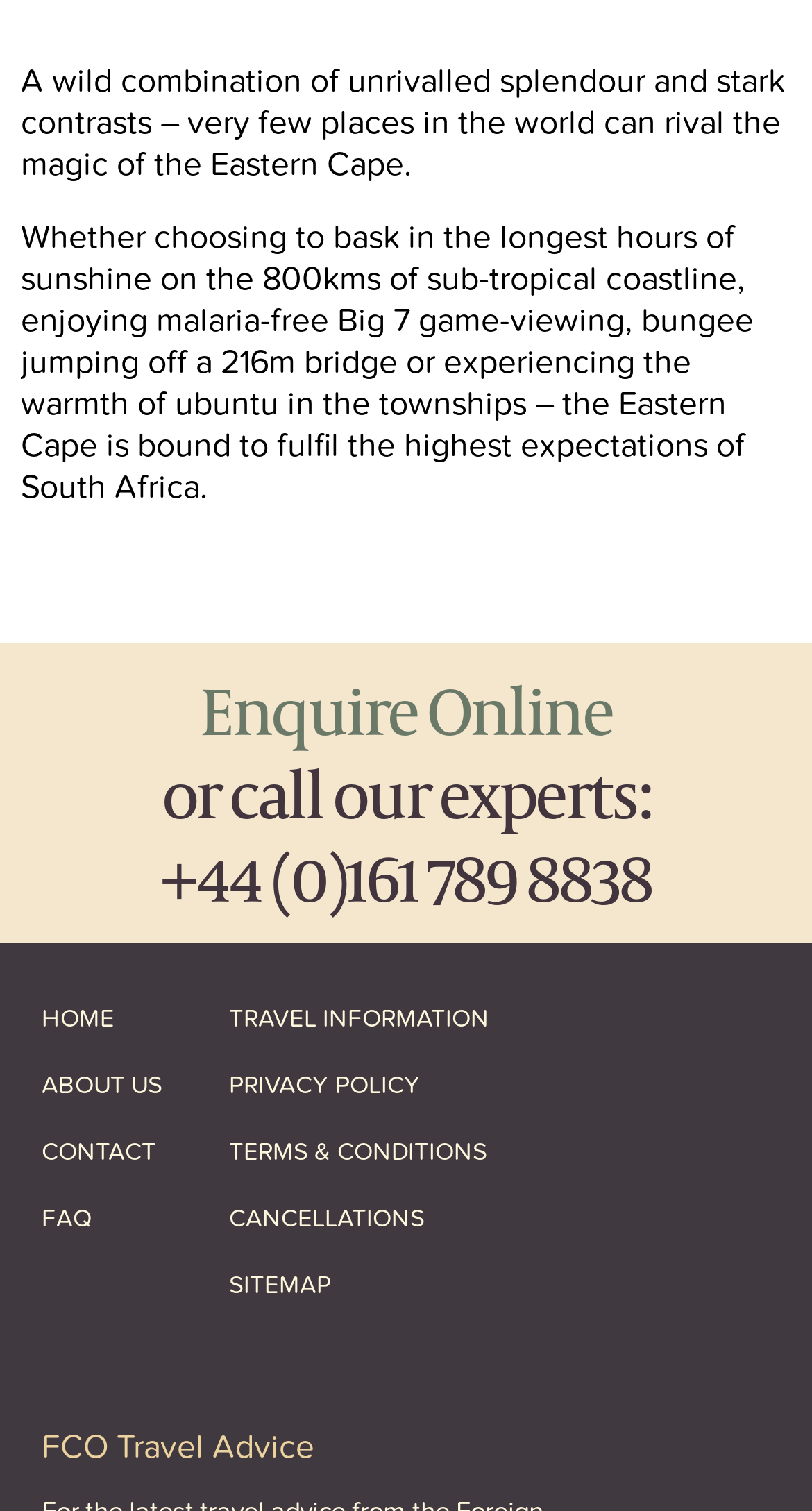Answer the following in one word or a short phrase: 
What is the activity mentioned in the Garden Route section?

None